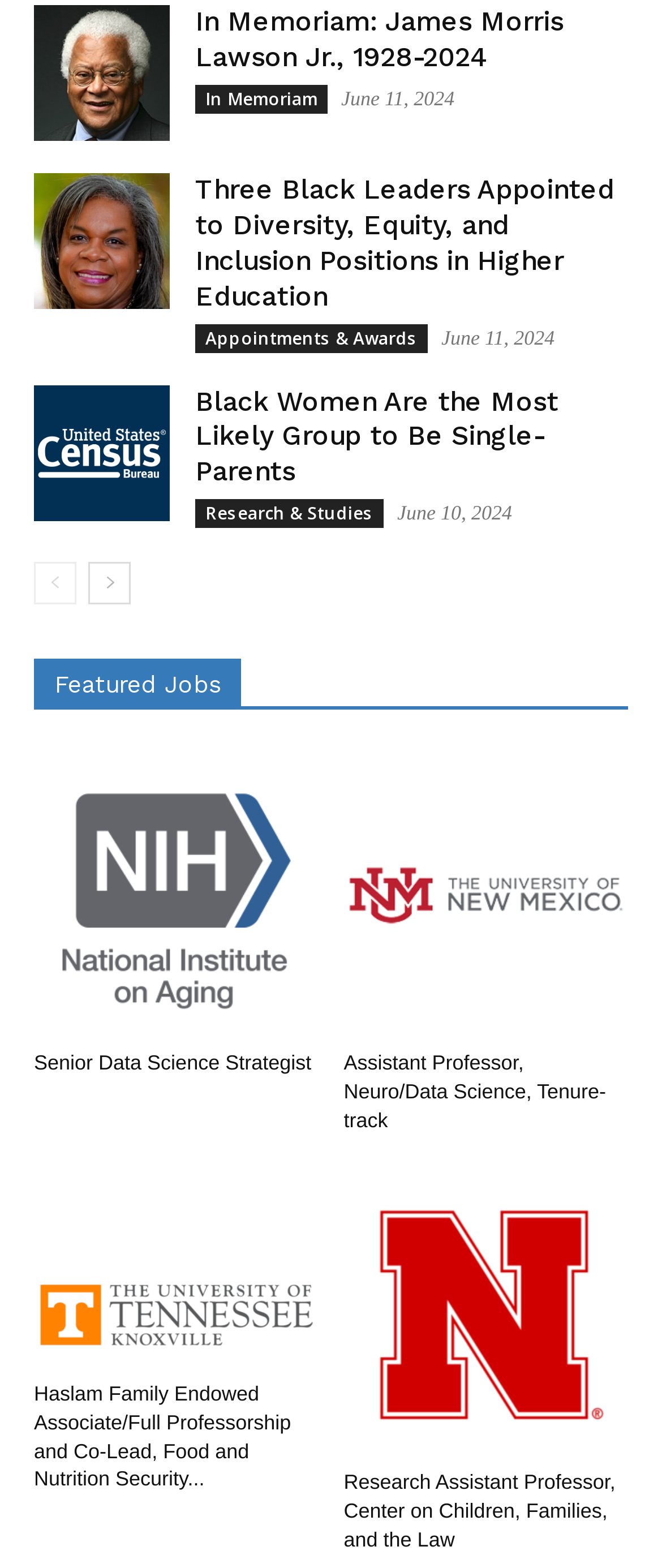Are there previous and next pages?
We need a detailed and meticulous answer to the question.

I looked at the link elements at the bottom of the webpage and found that there are 'prev-page' and 'next-page' links, indicating that there are previous and next pages.